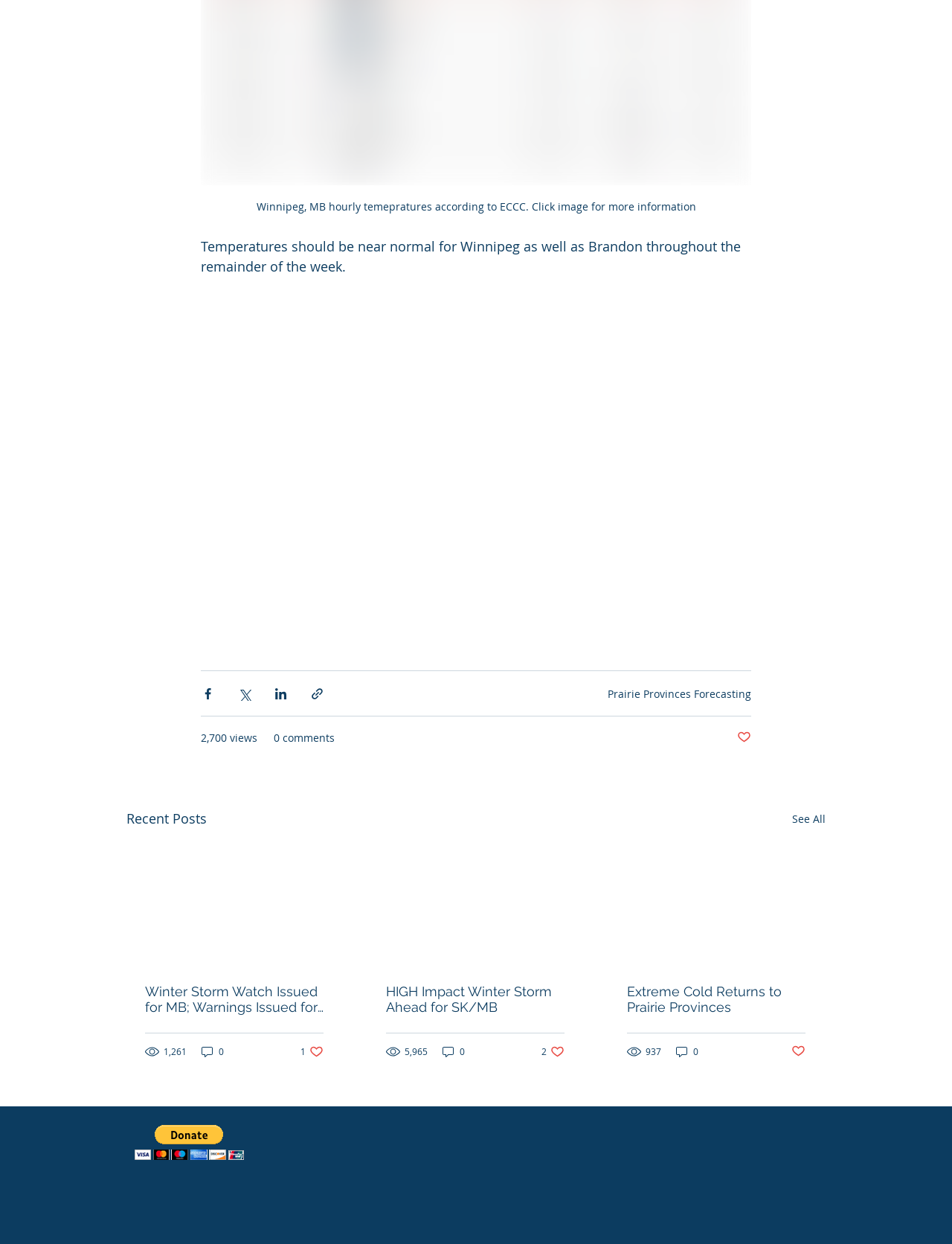Find and indicate the bounding box coordinates of the region you should select to follow the given instruction: "View Prairie Provinces Forecasting".

[0.638, 0.552, 0.789, 0.563]